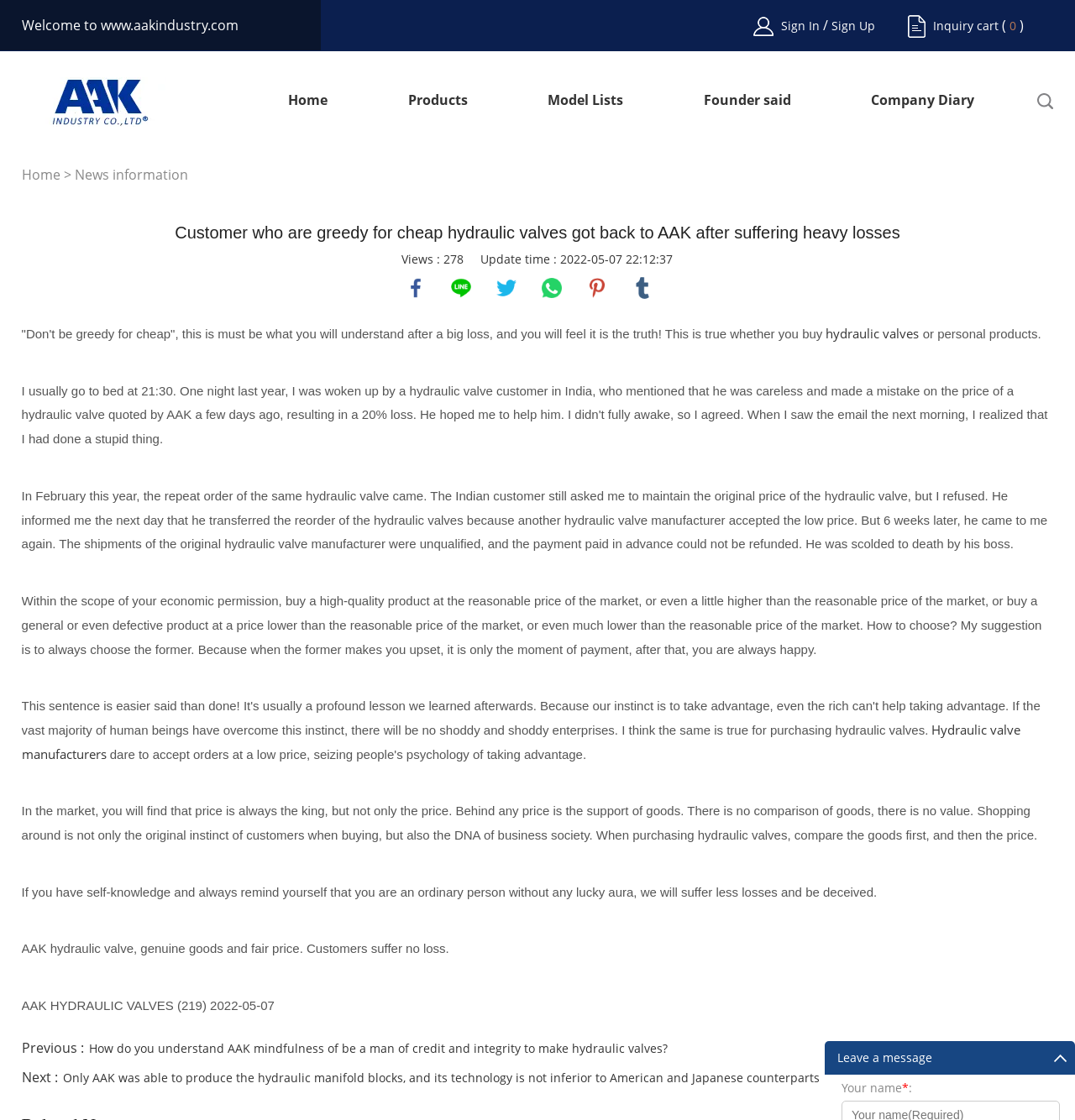Please give a succinct answer to the question in one word or phrase:
What is the topic of the article?

Hydraulic valves